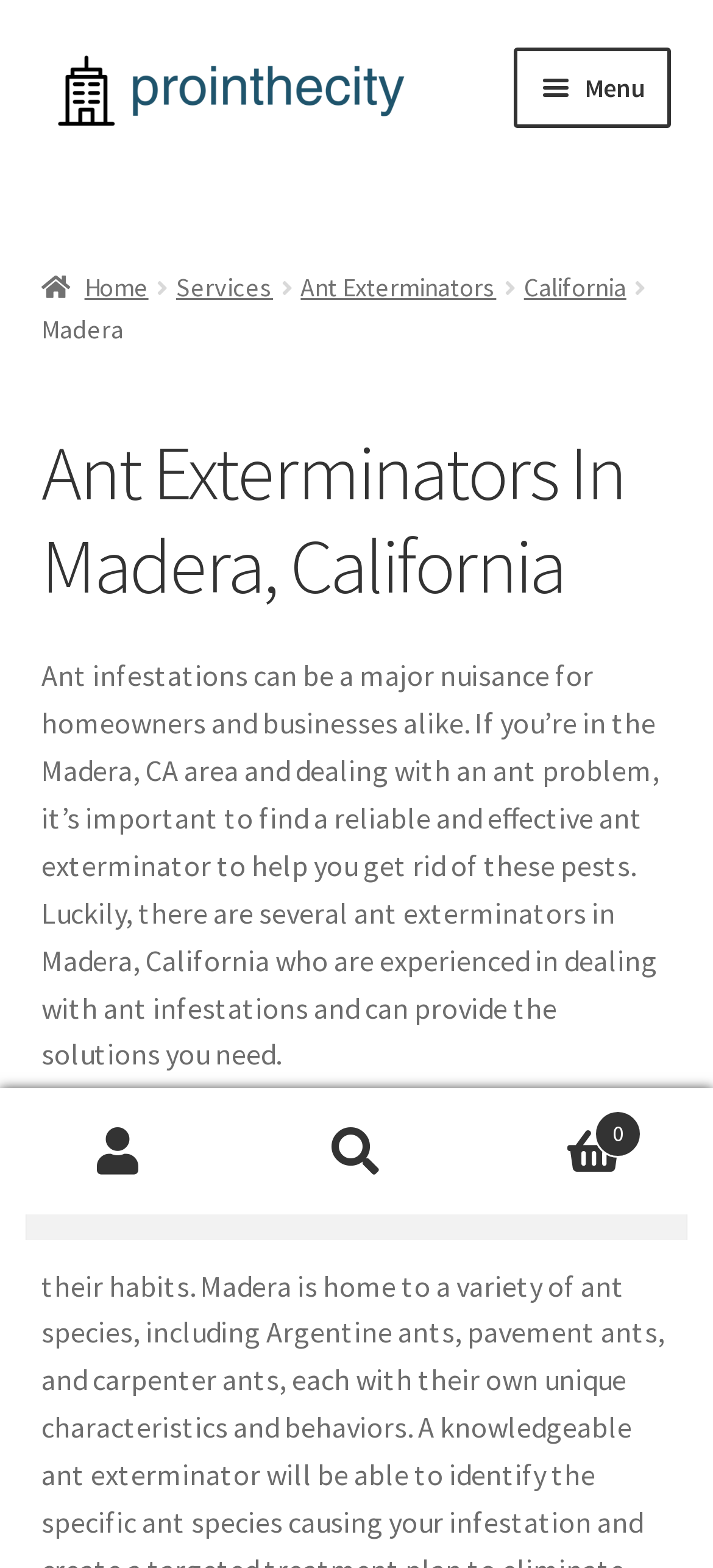What is the name of the website?
Look at the image and construct a detailed response to the question.

The website's name is 'ProInTheCity', which can be found in the link with the text 'ProInTheCity' at the top of the page, as well as in the image with the same text.